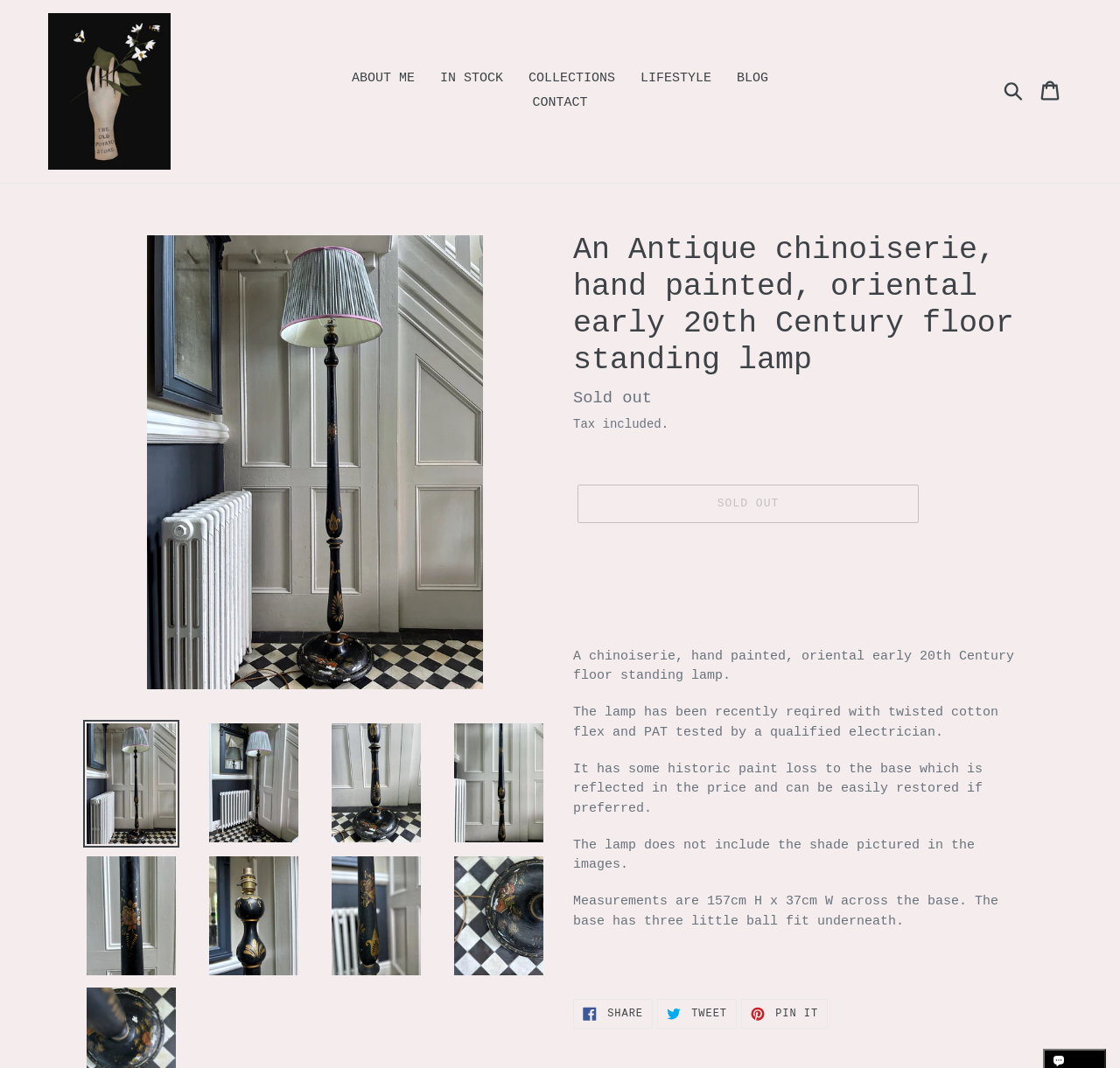Please determine the bounding box coordinates for the UI element described here. Use the format (top-left x, top-left y, bottom-right x, bottom-right y) with values bounded between 0 and 1: Pin it Pin on Pinterest

[0.662, 0.935, 0.739, 0.963]